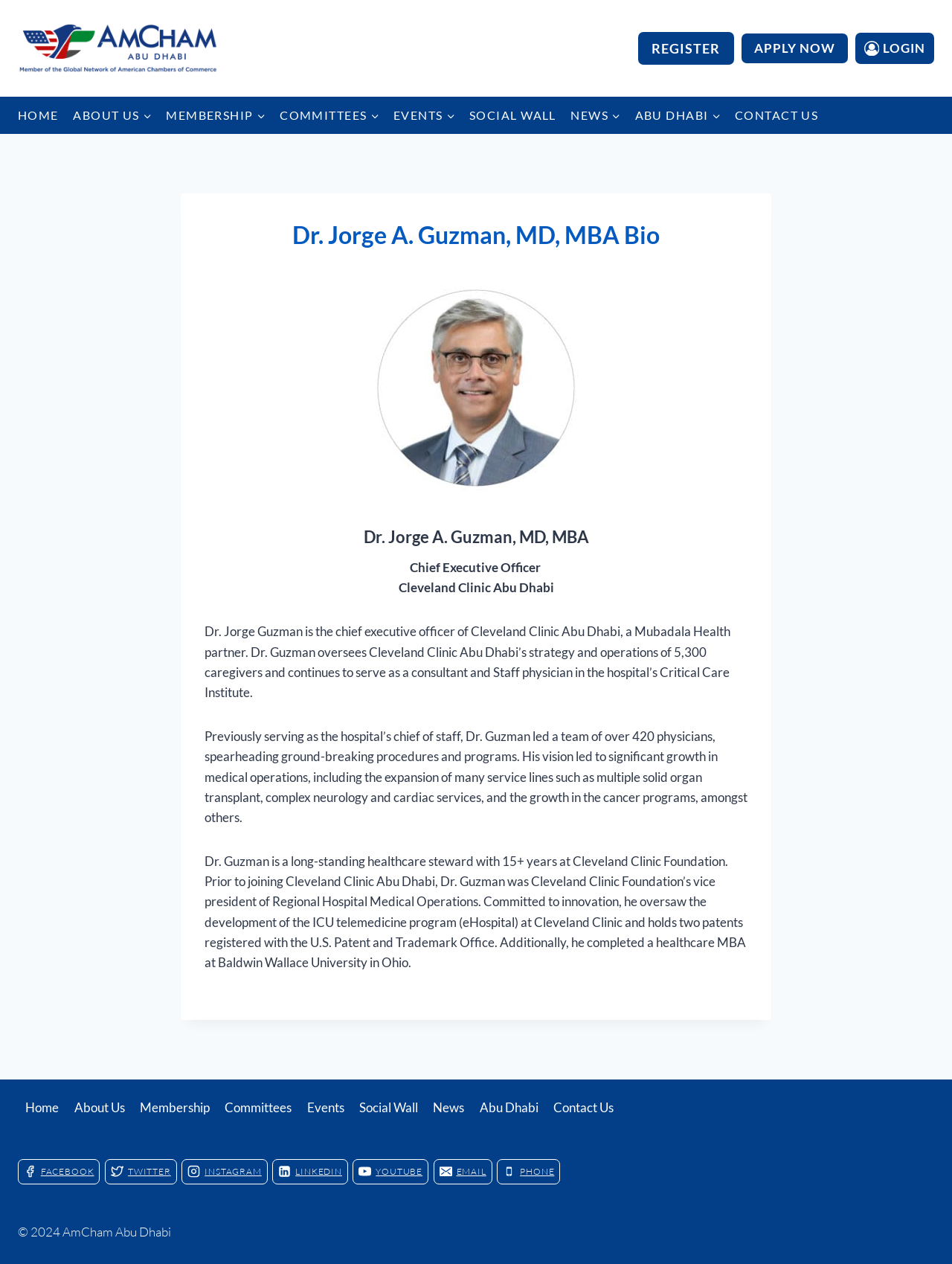Please provide the bounding box coordinate of the region that matches the element description: alt="AmCham Abu Dhabi". Coordinates should be in the format (top-left x, top-left y, bottom-right x, bottom-right y) and all values should be between 0 and 1.

[0.019, 0.019, 0.23, 0.057]